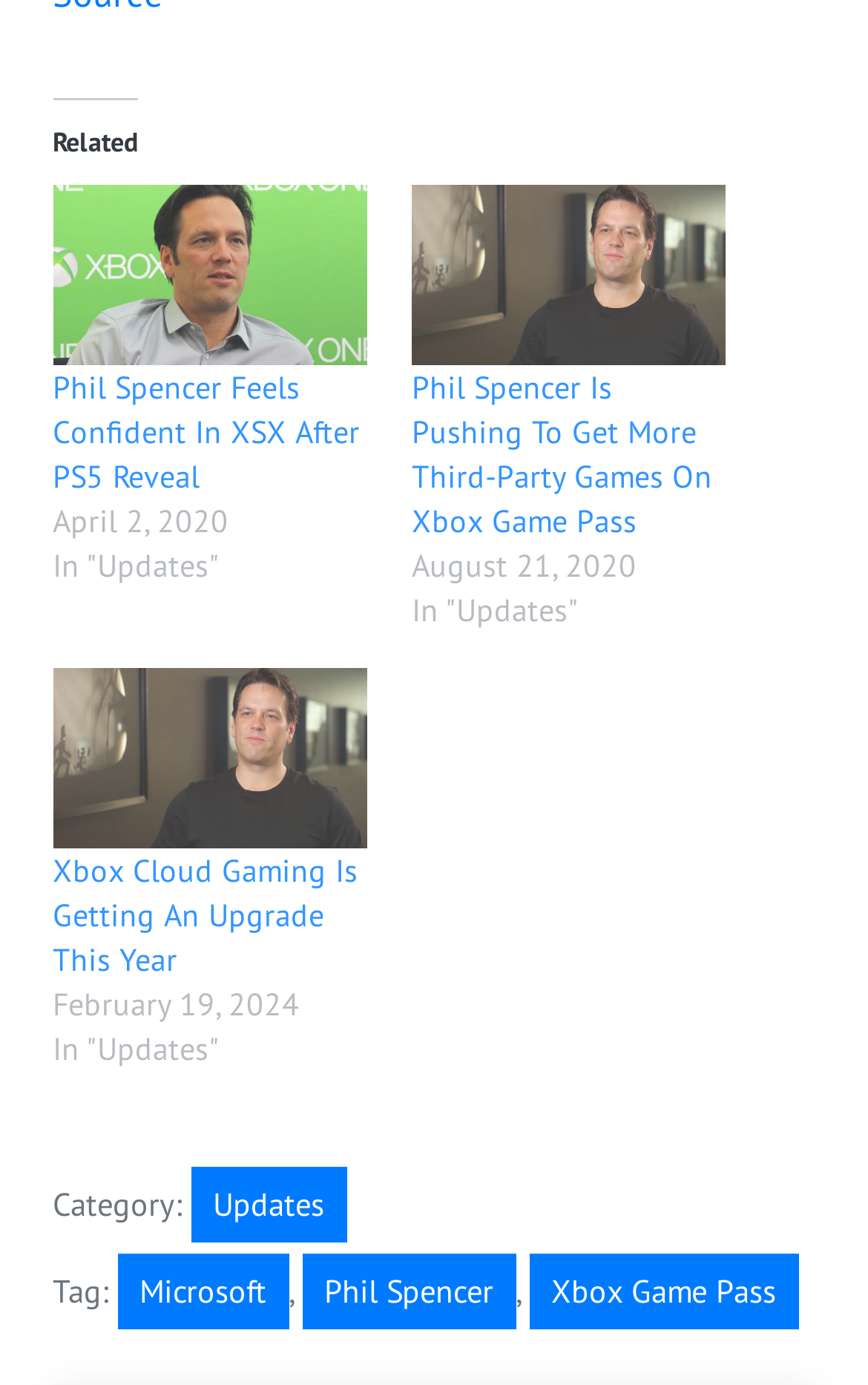Could you specify the bounding box coordinates for the clickable section to complete the following instruction: "Filter by Microsoft category"?

[0.22, 0.842, 0.399, 0.897]